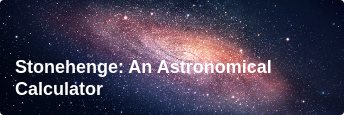What is the connection between ancient civilizations and celestial phenomena?
Refer to the screenshot and deliver a thorough answer to the question presented.

The image effectively evokes a sense of wonder about the connection between ancient civilizations and their understanding of celestial phenomena, implying that ancient civilizations had a certain level of understanding of the celestial bodies and their movements.